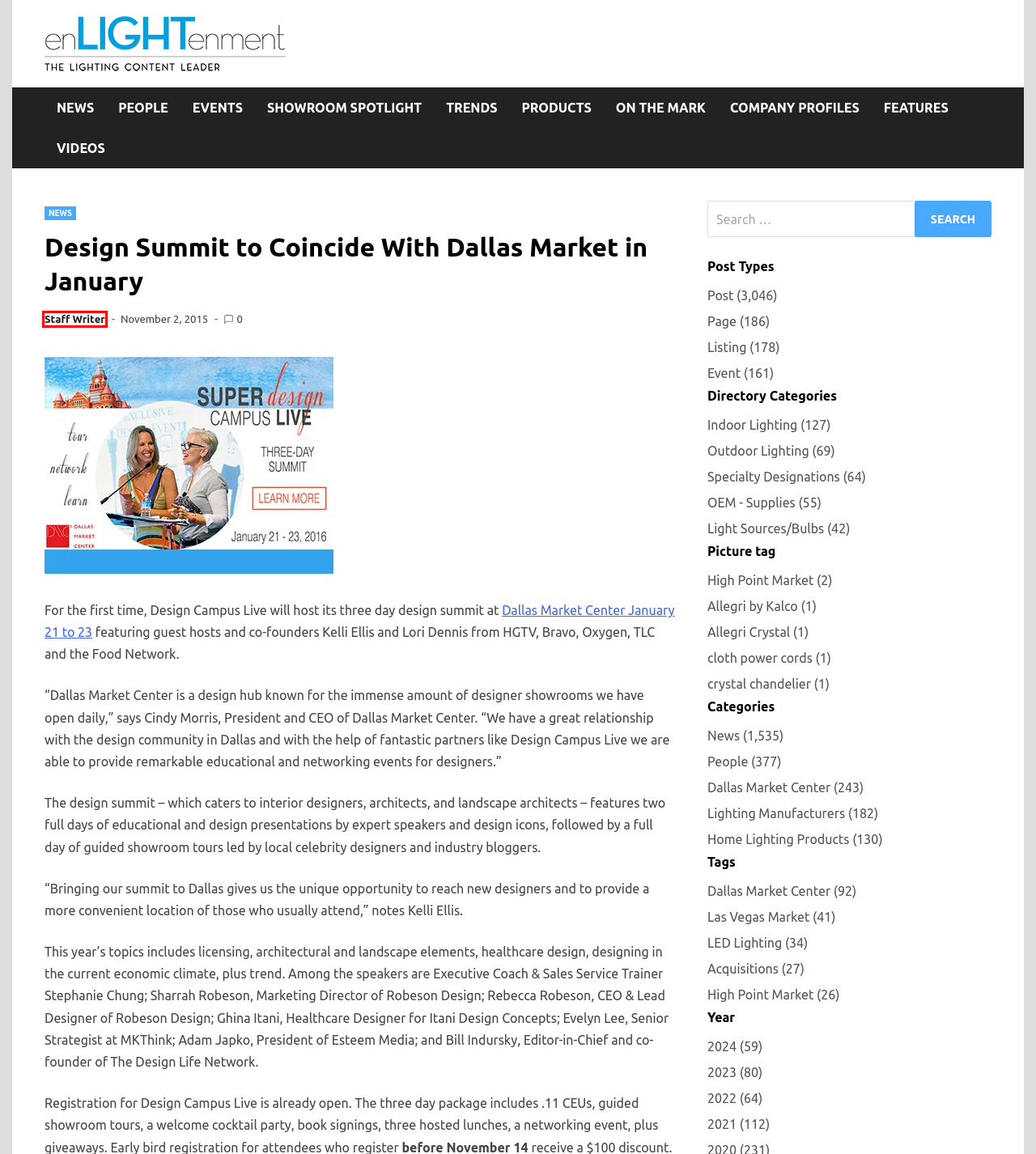You are given a screenshot of a webpage with a red rectangle bounding box around a UI element. Select the webpage description that best matches the new webpage after clicking the element in the bounding box. Here are the candidates:
A. Residential Lighting & Decor Trends Archives -
B. Features Archives -
C. Lighting Showroom Spotlight Archives -
D. Staff Writer, Author at
E. People Archives -
F. On The Mark Archives -
G. Videos -
H. News Archives -

D